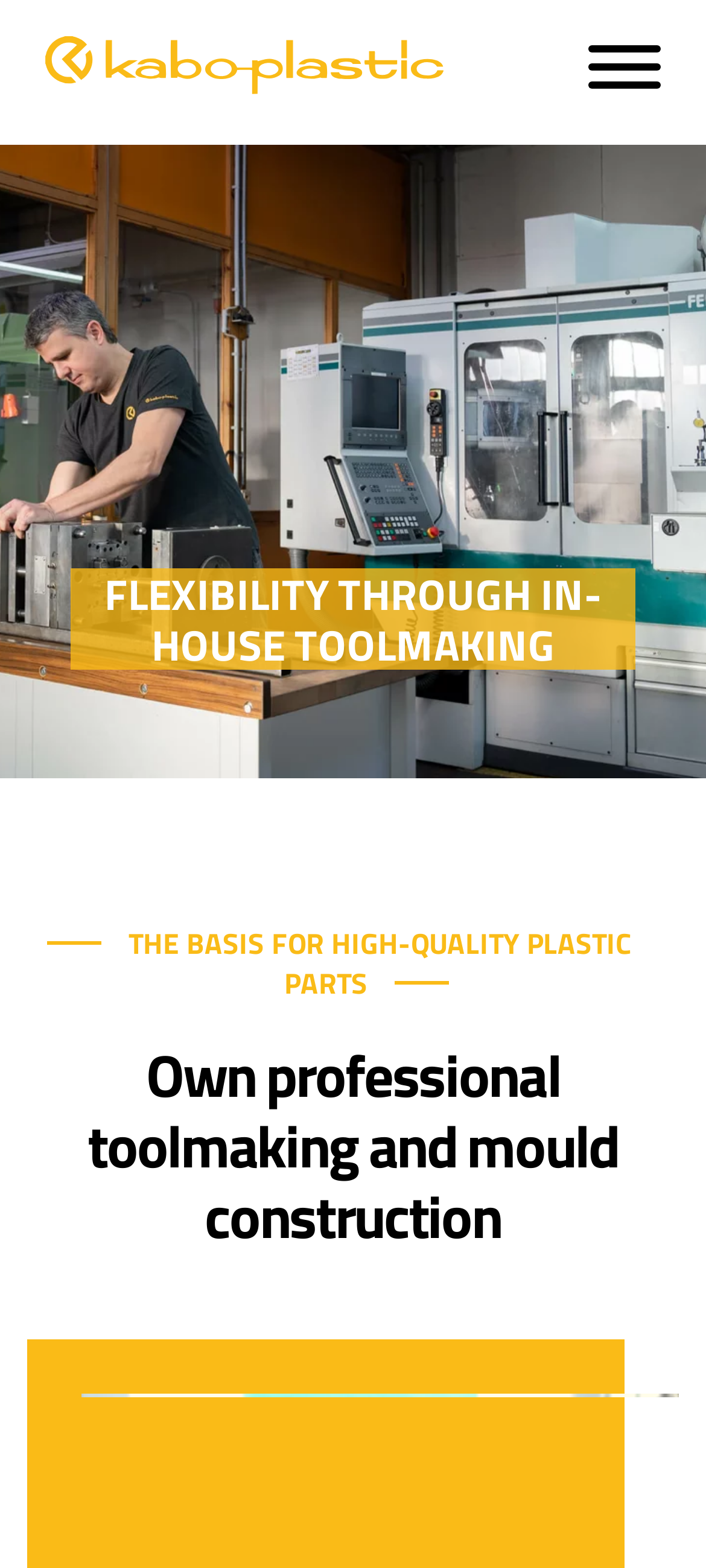Show me the bounding box coordinates of the clickable region to achieve the task as per the instruction: "Switch to English language".

[0.077, 0.478, 0.128, 0.506]